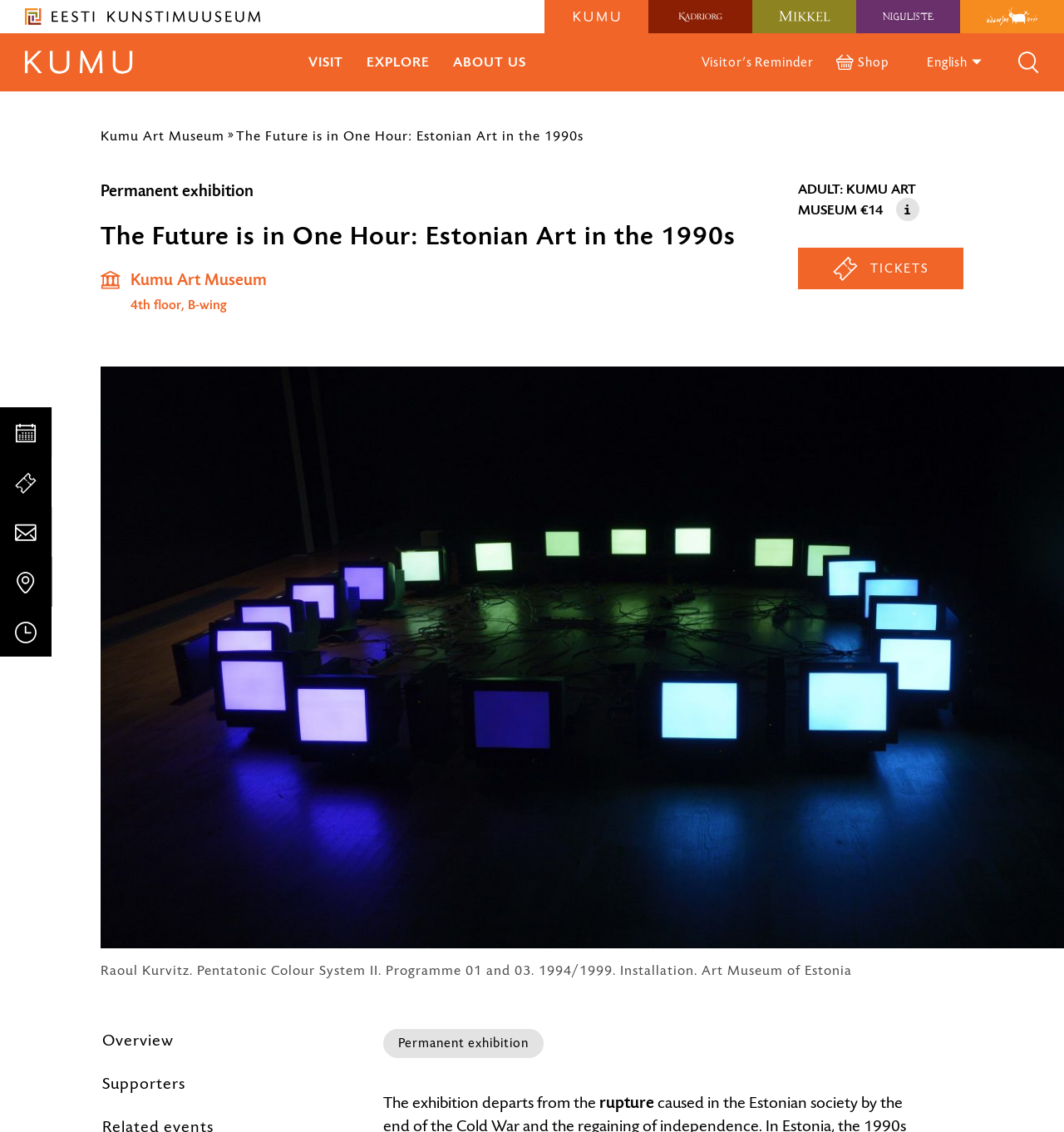Please identify the bounding box coordinates of the element I should click to complete this instruction: 'Go to HOME'. The coordinates should be given as four float numbers between 0 and 1, like this: [left, top, right, bottom].

None